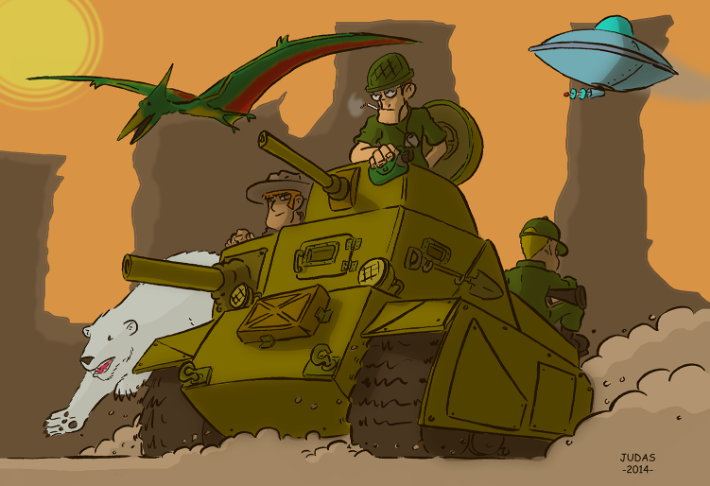Generate an elaborate caption that covers all aspects of the image.

In this whimsical illustration titled "Cross-Time Adventure Team," created by the artist Judas in 2014, a group of military soldiers is depicted on top of a vintage tank, navigating through a rugged landscape. The tank, painted in a classic olive drab, is prominently featured in the foreground, with soldiers engaged in various activities; one is aiming a weapon, while another looks intently onward. 

Adding to the fantastical scene, a polar bear is seen happily running beside the tank, showcasing a playful blend of the unusual. Above this lively action, a pterosaur gracefully soars across a golden sky, while a UFO hovers in the background, hinting at a science fiction twist in this adventurous tableau. The artwork combines elements of action, adventure, and humor, inviting viewers to imagine a narrative filled with excitement and intrigue.